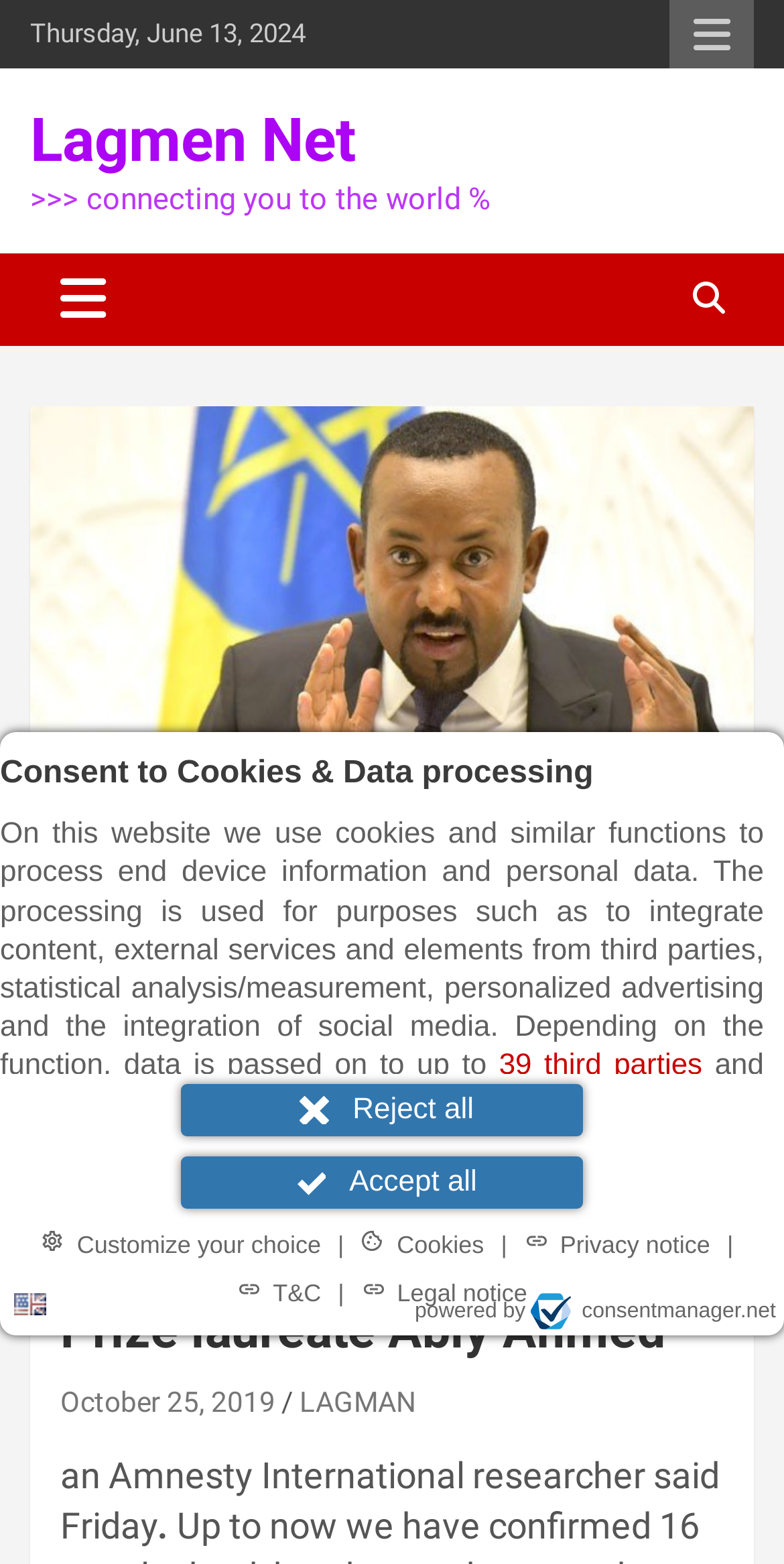What is the language of the webpage?
Kindly give a detailed and elaborate answer to the question.

I found a button that says 'Language: en' which suggests that the language of the webpage is English. The 'en' is likely an abbreviation for English.